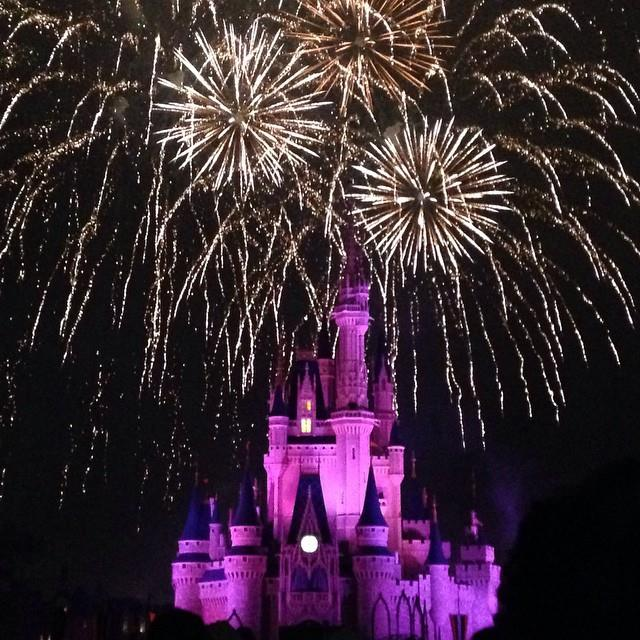What is the atmosphere of the park like? From the image, respond with a single word or brief phrase.

Enchanting